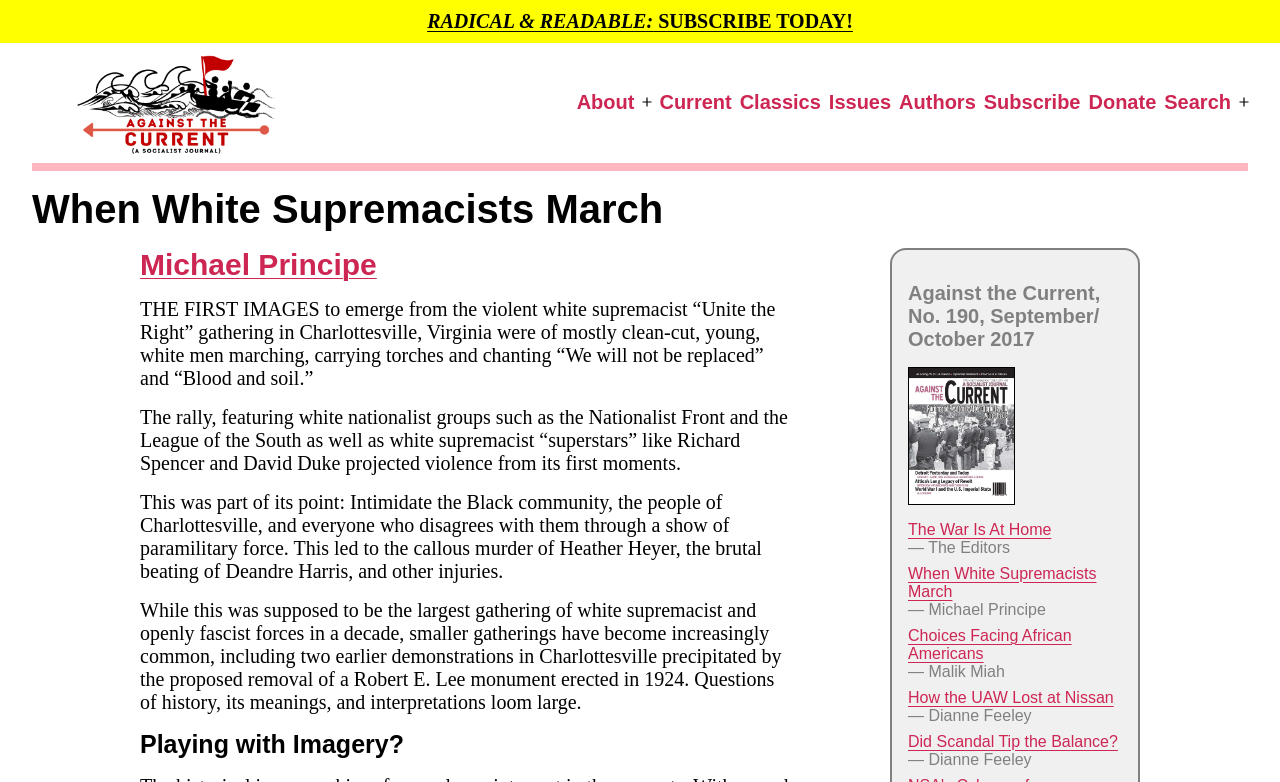Refer to the image and offer a detailed explanation in response to the question: What is the title of the article?

I found the heading element with the text 'When White Supremacists March' which is likely the title of the article.